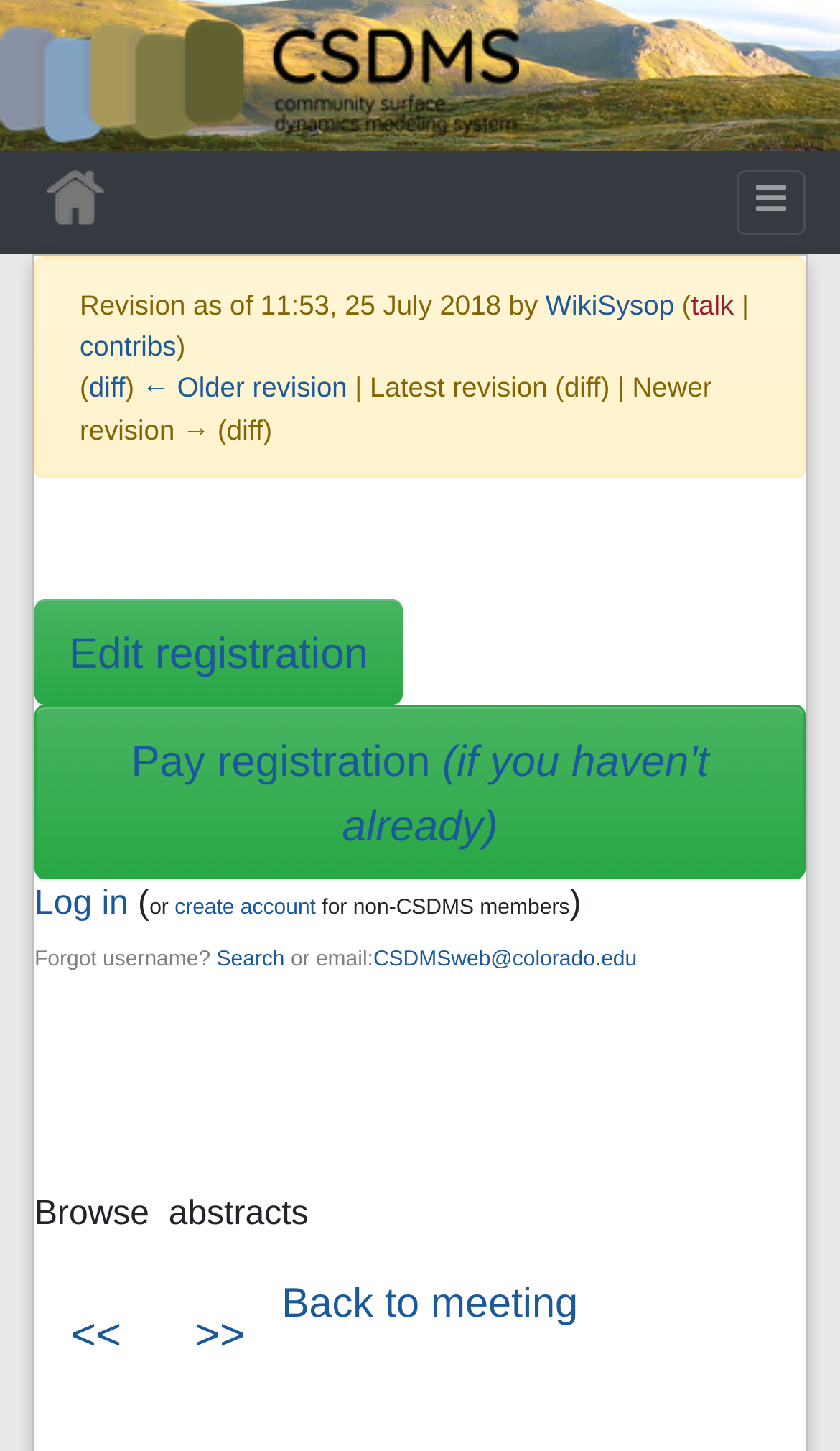Provide a single word or phrase answer to the question: 
What is the purpose of the 'Edit registration' button?

To edit registration